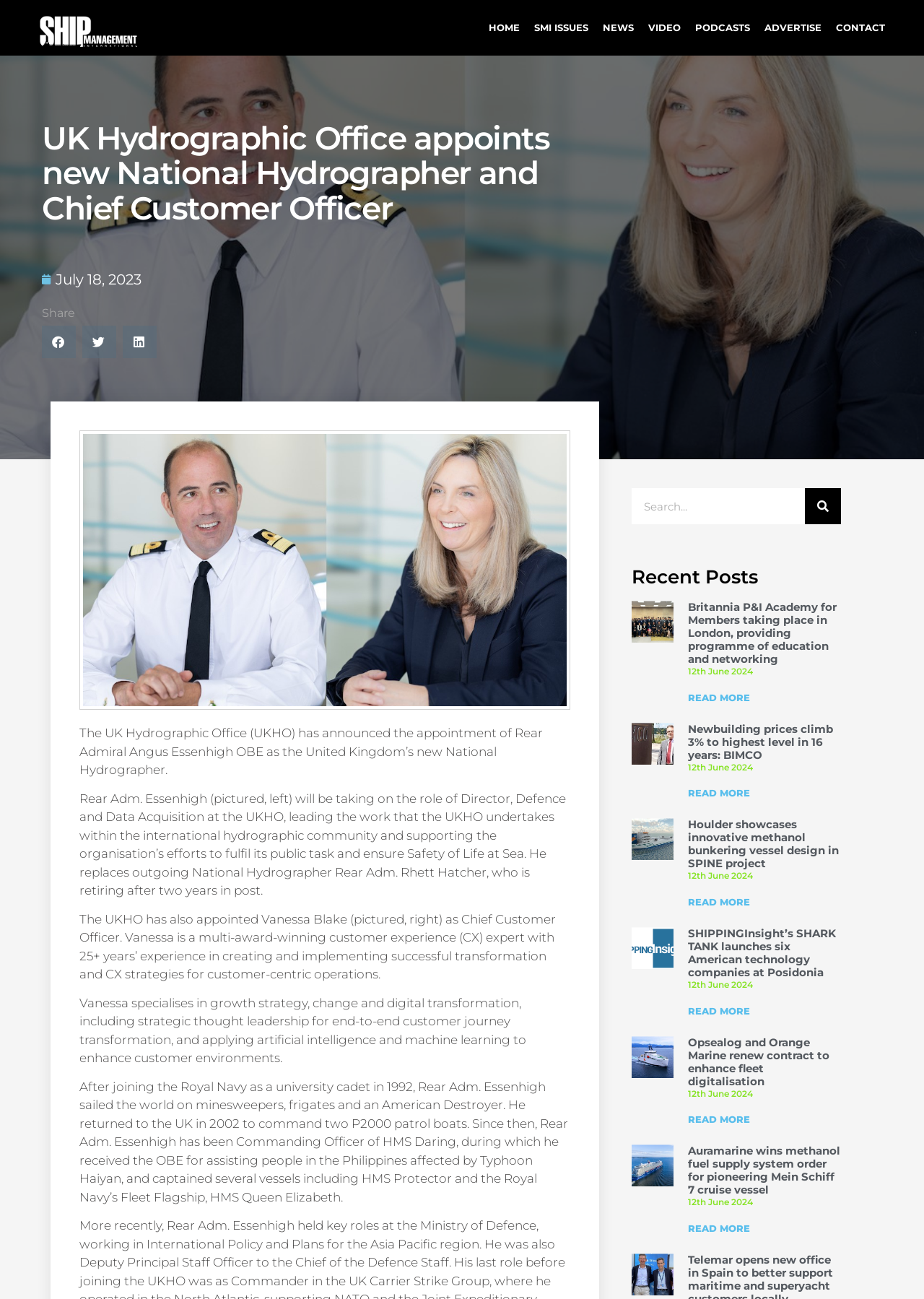Using the element description: "Video", determine the bounding box coordinates. The coordinates should be in the format [left, top, right, bottom], with values between 0 and 1.

[0.699, 0.009, 0.739, 0.034]